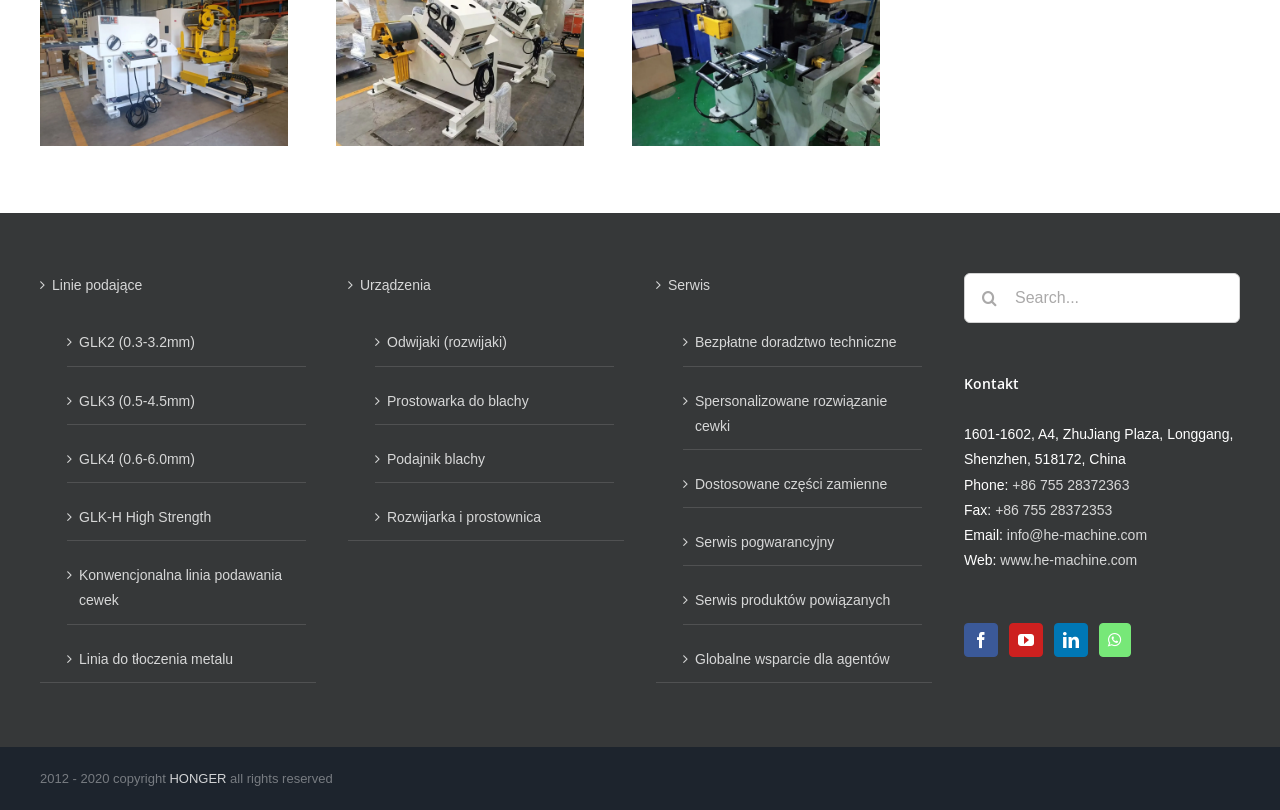Indicate the bounding box coordinates of the element that must be clicked to execute the instruction: "Search for something". The coordinates should be given as four float numbers between 0 and 1, i.e., [left, top, right, bottom].

[0.753, 0.337, 0.969, 0.399]